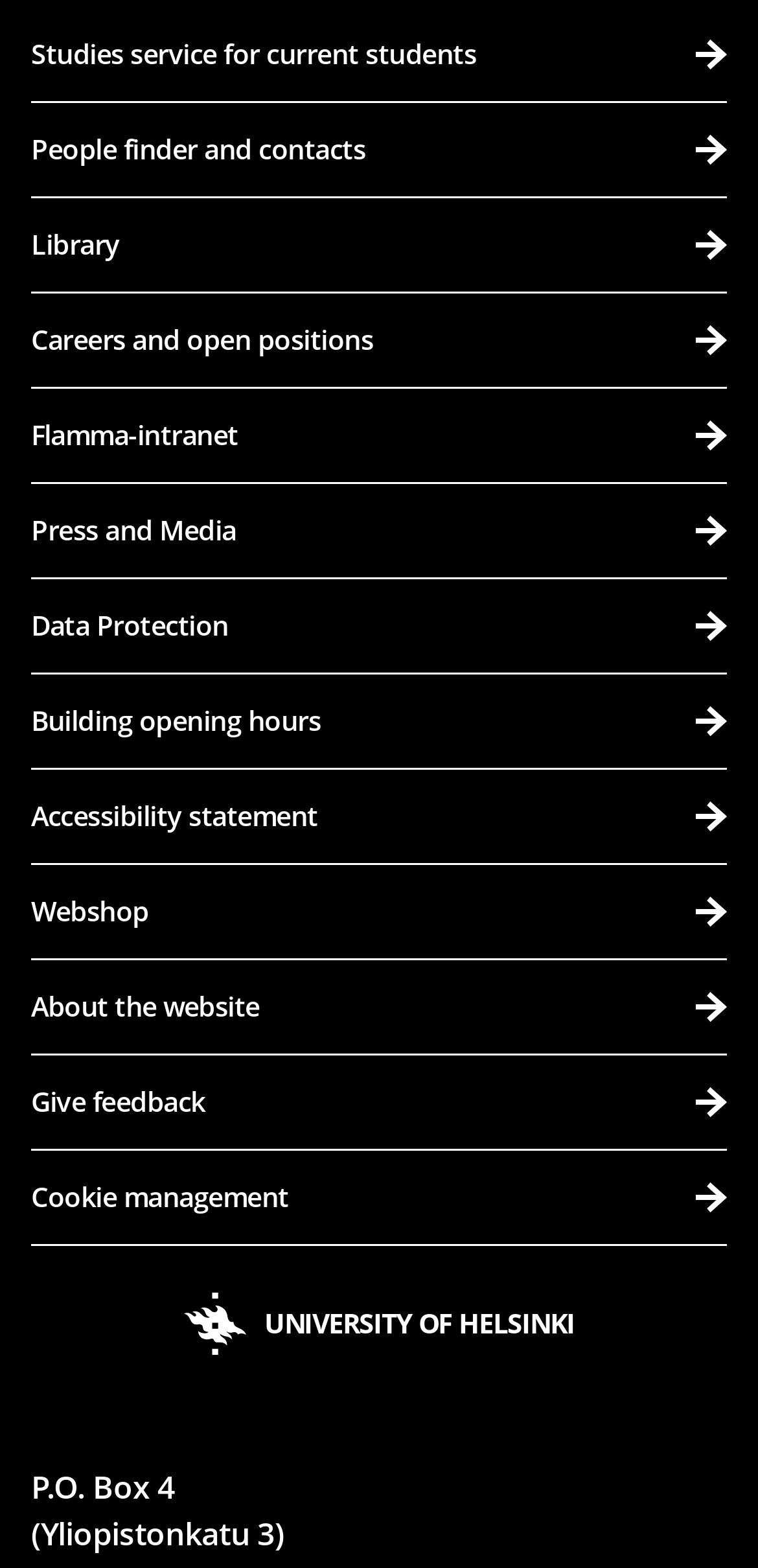Please determine the bounding box coordinates of the element to click in order to execute the following instruction: "Explore career opportunities". The coordinates should be four float numbers between 0 and 1, specified as [left, top, right, bottom].

[0.041, 0.187, 0.959, 0.248]